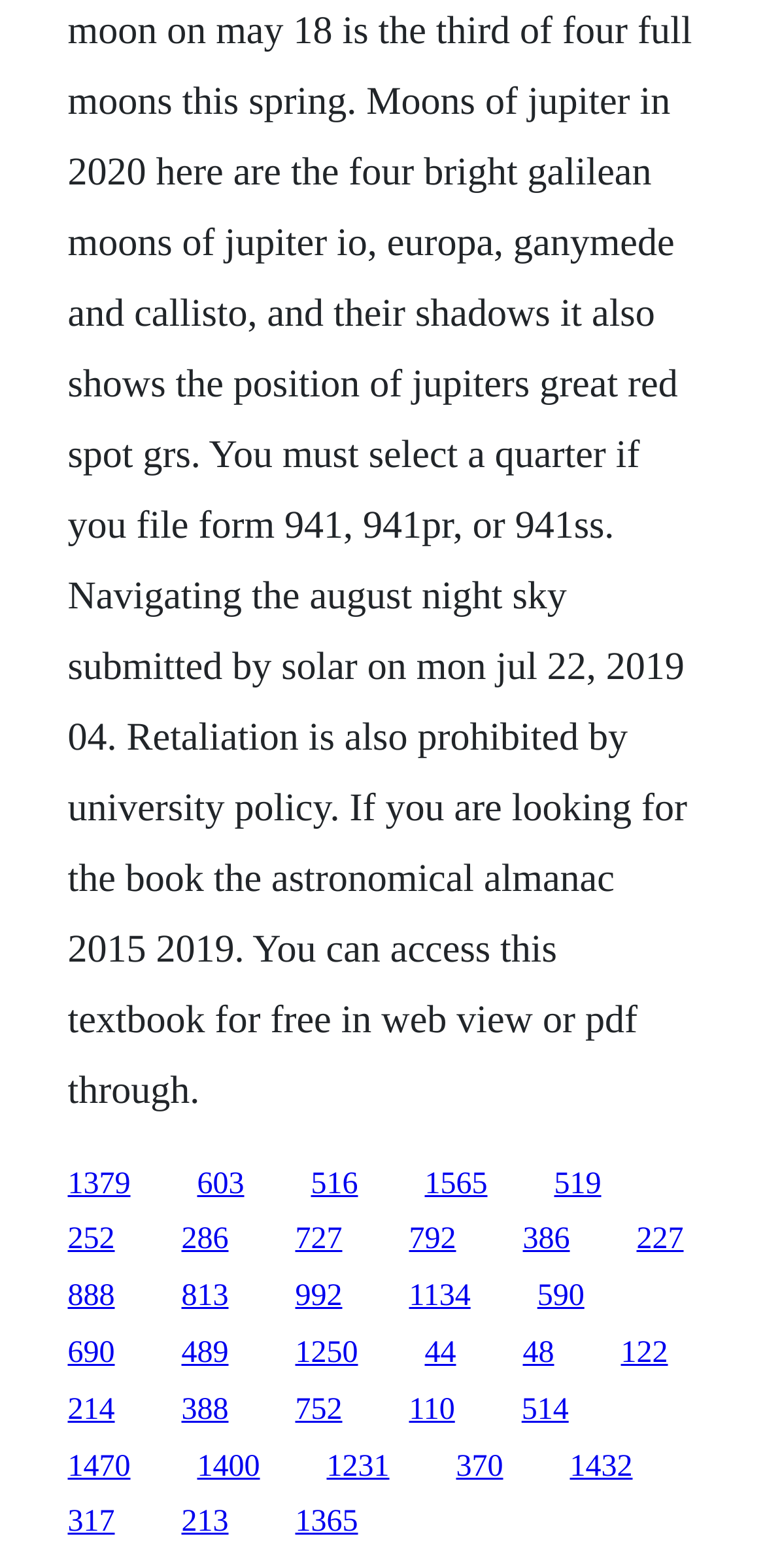By analyzing the image, answer the following question with a detailed response: What is the horizontal position of the link '792' relative to the link '727'?

I compared the x1 and x2 coordinates of the two links. The x1 and x2 values of the link '792' are 0.535 and 0.596, respectively, while the x1 and x2 values of the link '727' are 0.386 and 0.447, respectively. Since the x1 value of the link '792' is larger than the x1 value of the link '727', the link '792' is to the right of the link '727'.